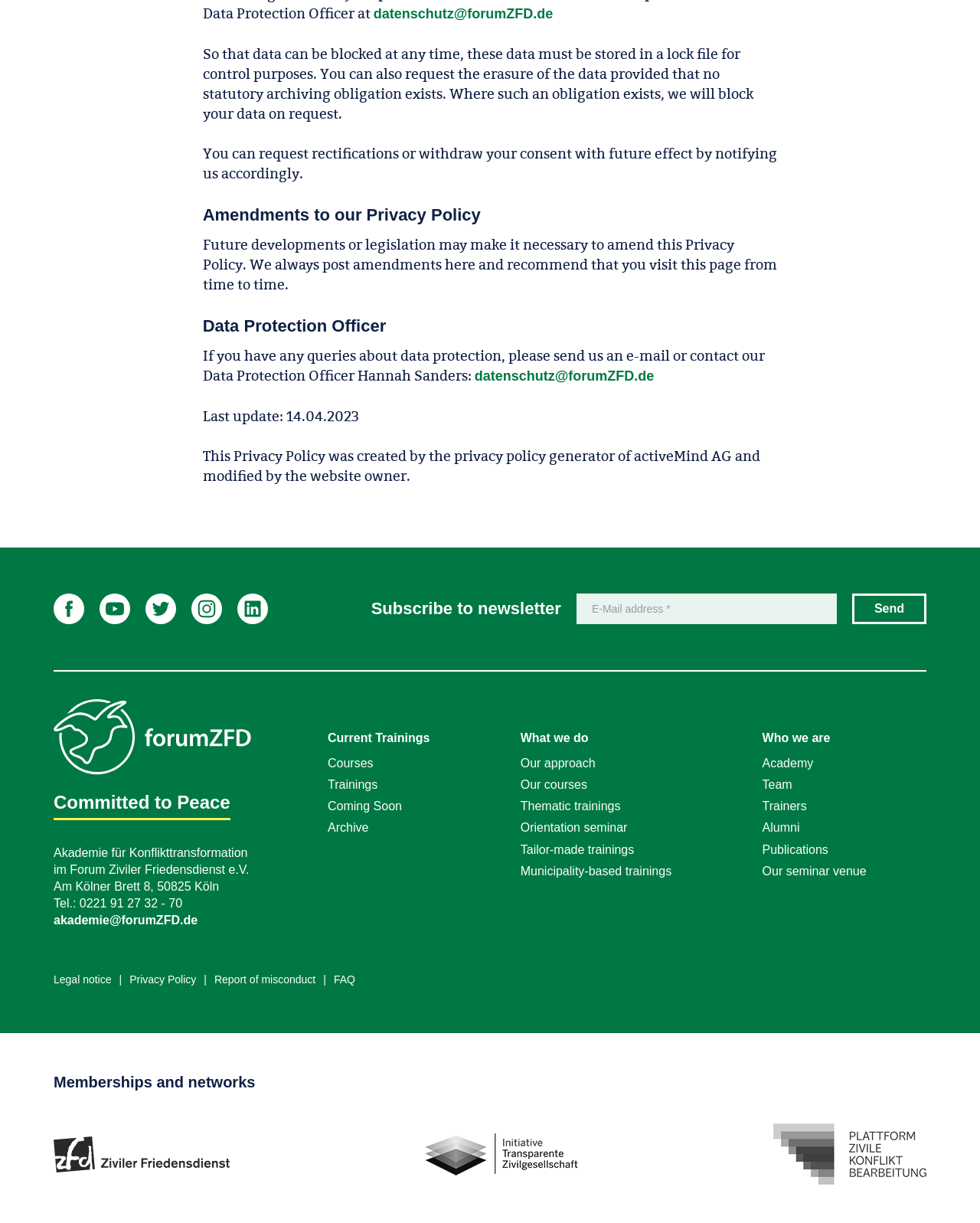Identify the bounding box coordinates necessary to click and complete the given instruction: "Click the 'Members Area' link".

None